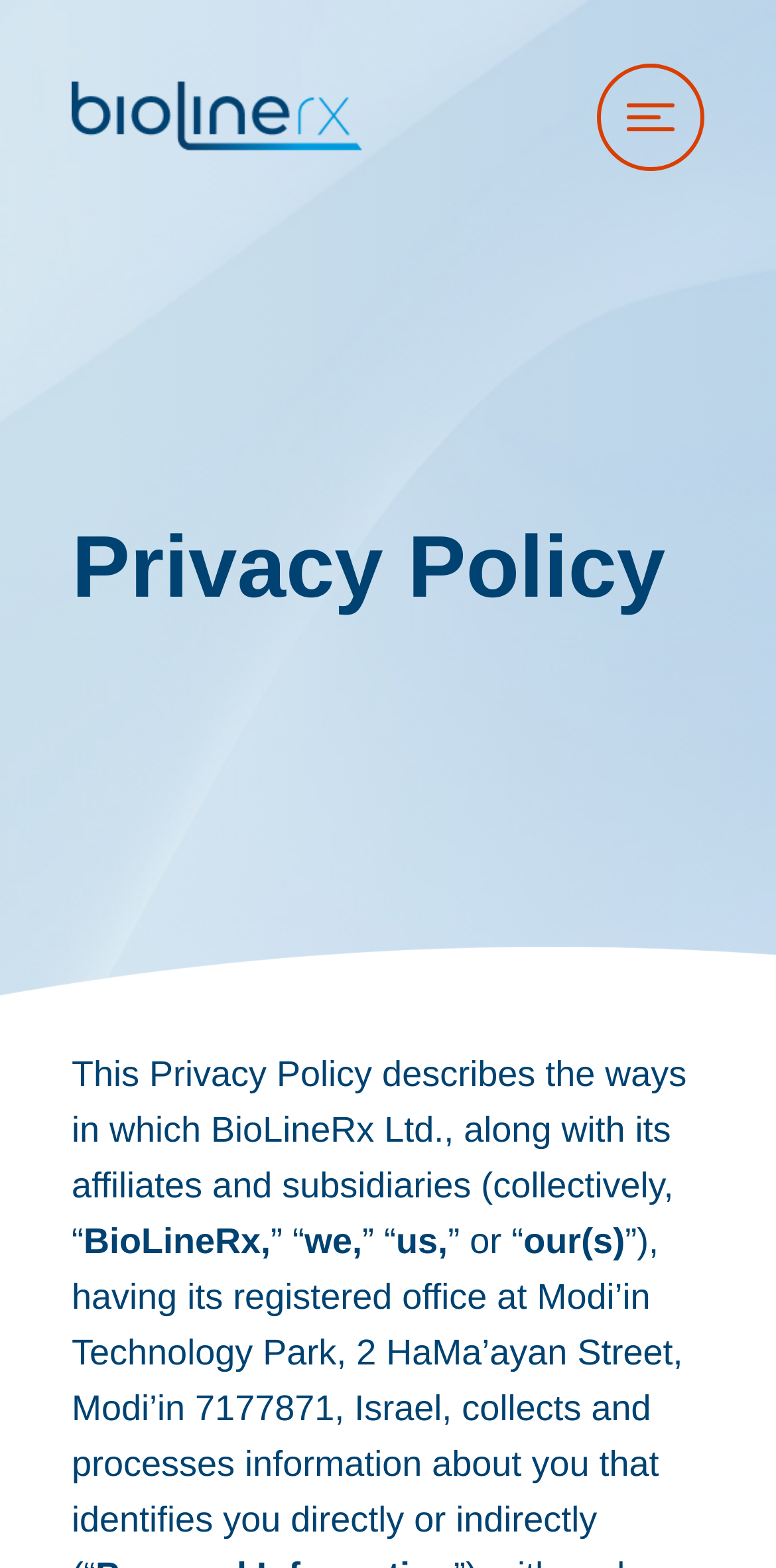Provide a comprehensive caption for the webpage.

The webpage is about BioLineRx's Privacy Policy. At the top left corner, there is a BioLineRx logo, which is a link. Below the logo, there is a heading that reads "Privacy Policy". 

The main content of the webpage is a paragraph of text that describes the privacy policy. The text starts with "This Privacy Policy describes the ways in which BioLineRx Ltd., along with its affiliates and subsidiaries (collectively, “..." and continues with several sentences that explain the policy. The text is divided into several static text elements, but they form a cohesive paragraph.

At the bottom of the page, there is a white curve shape image that spans the entire width of the page. There is also a small, non-descriptive element at the top left corner of the page, but it does not contain any meaningful content.